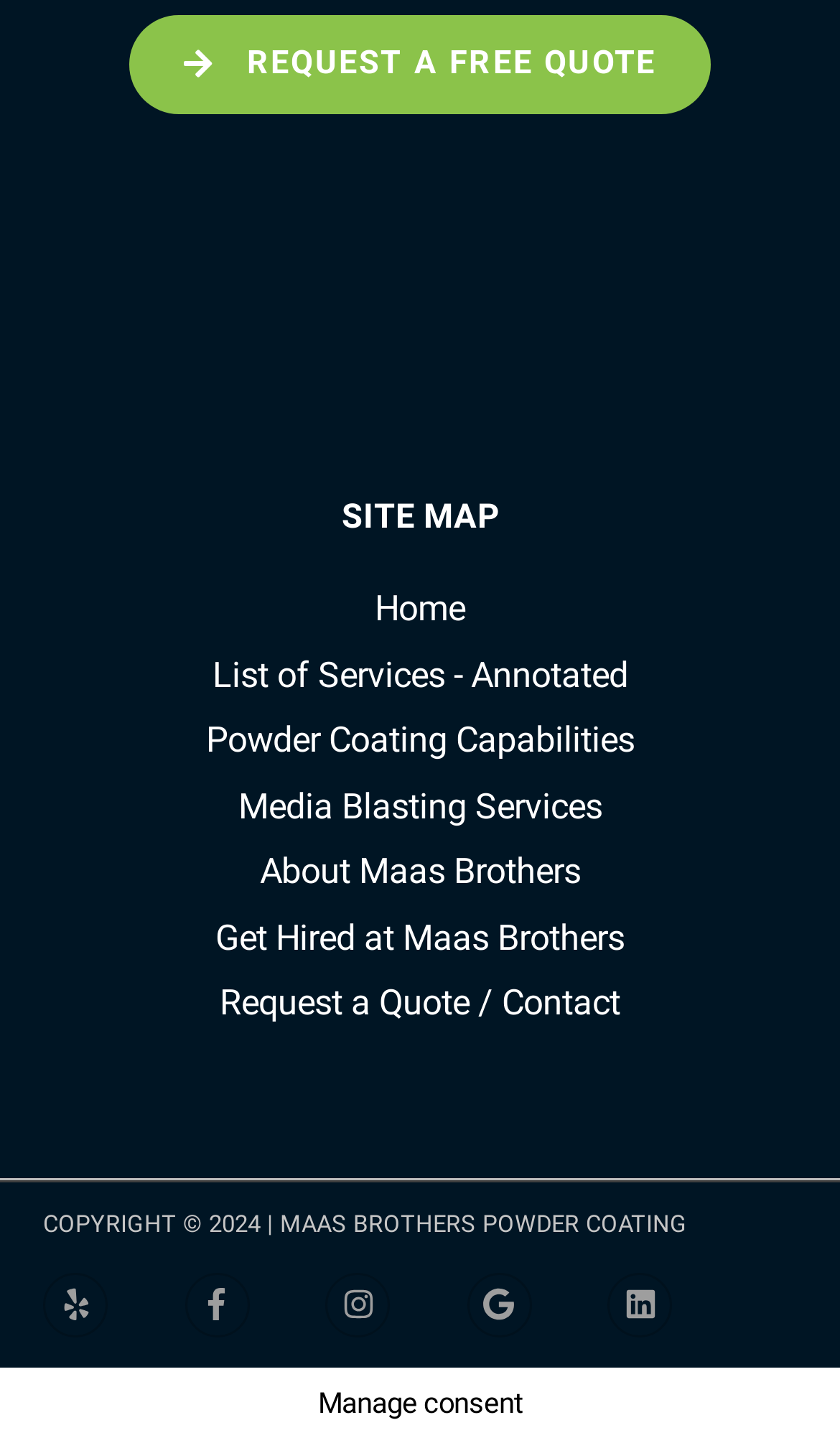Locate the bounding box coordinates of the clickable area needed to fulfill the instruction: "Check 'About Maas Brothers'".

[0.051, 0.582, 0.949, 0.628]